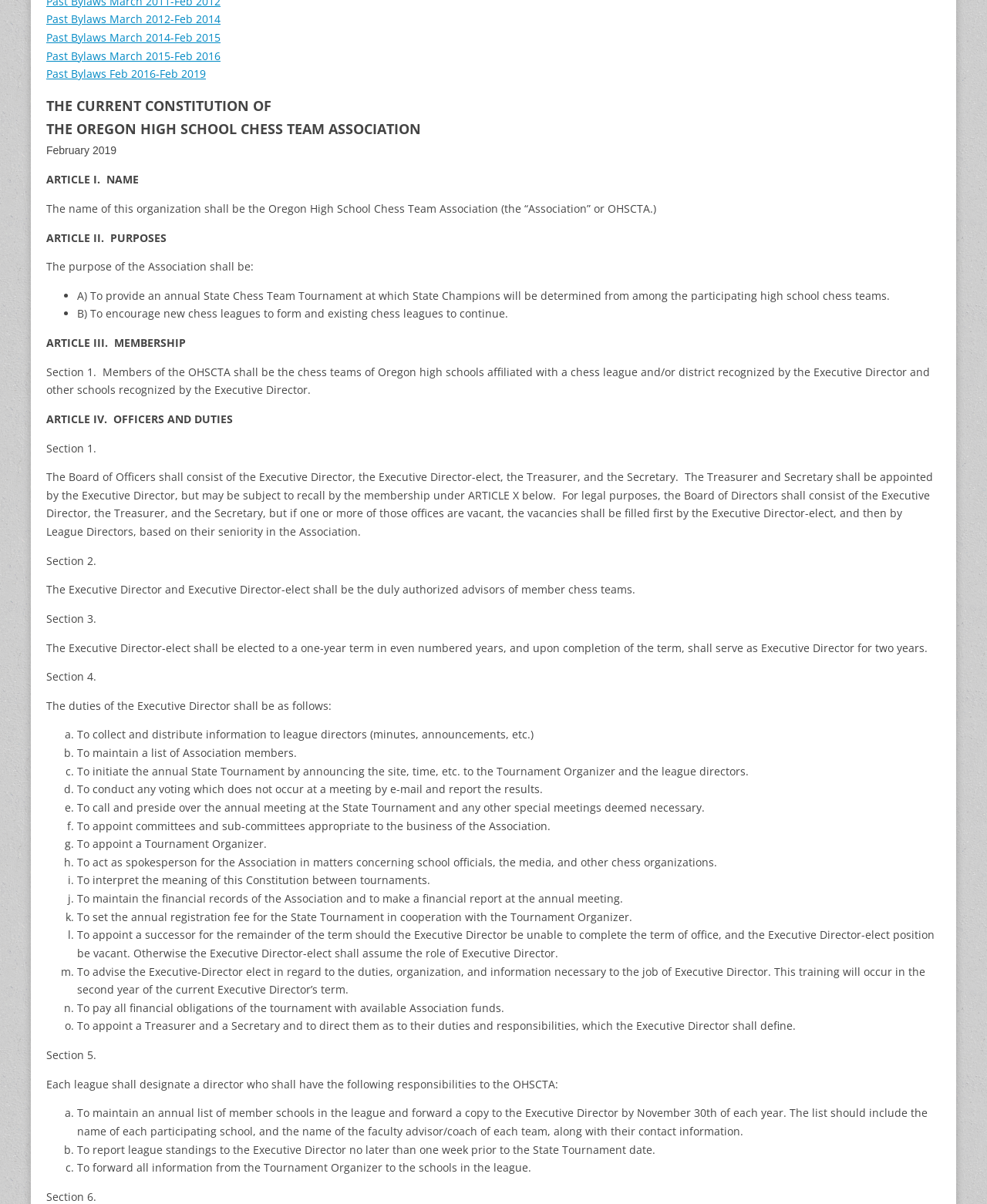Can you find the bounding box coordinates for the UI element given this description: "Past Bylaws March 2014-Feb 2015"? Provide the coordinates as four float numbers between 0 and 1: [left, top, right, bottom].

[0.047, 0.025, 0.223, 0.037]